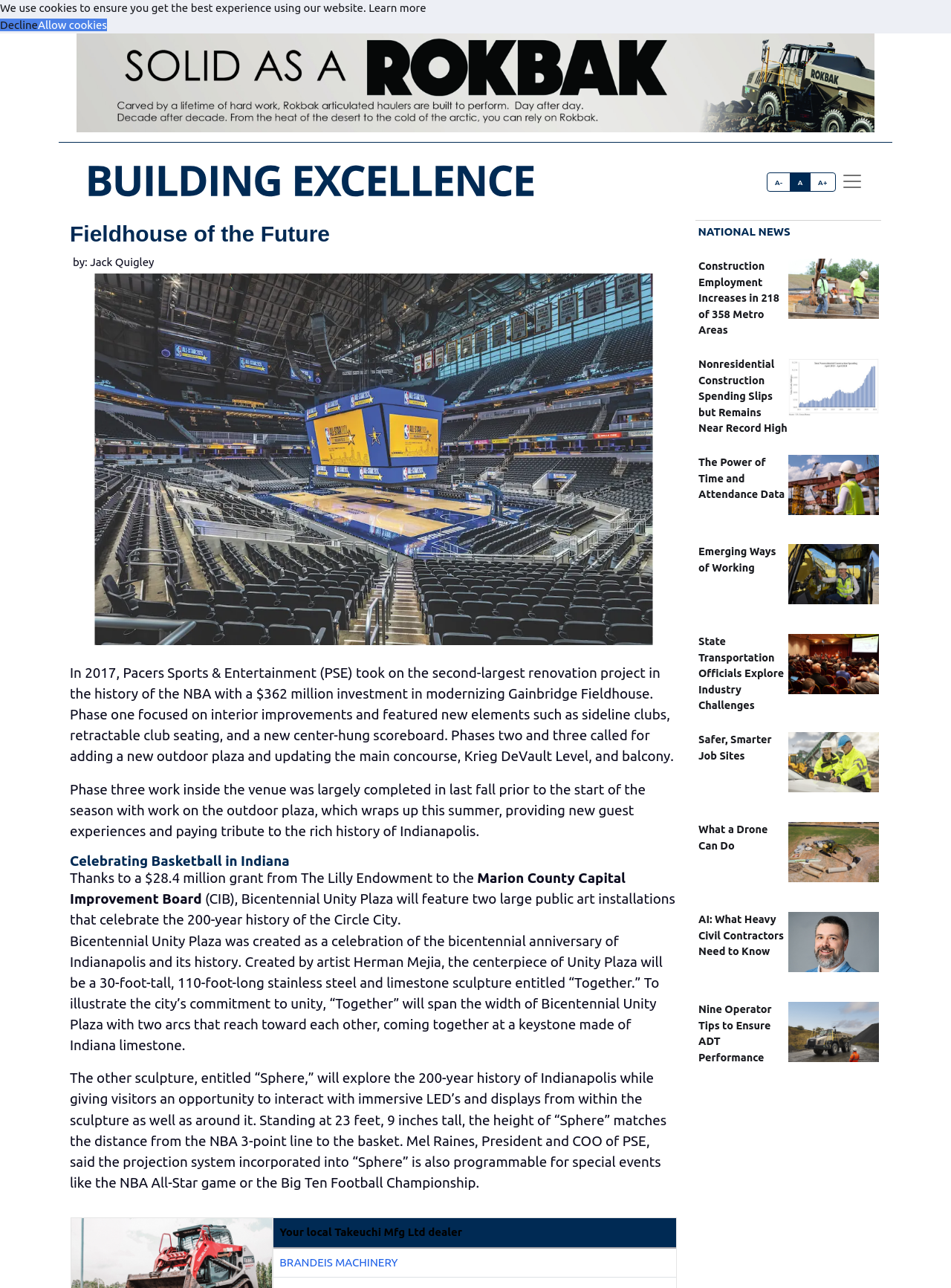Refer to the image and provide a thorough answer to this question:
How many phases were there in the renovation project?

The answer can be inferred from the text 'Phase one focused on interior improvements and featured new elements such as sideline clubs, retractable club seating, and a new center-hung scoreboard. Phases two and three called for adding a new outdoor plaza and updating the main concourse, Krieg DeVault Level, and balcony.'